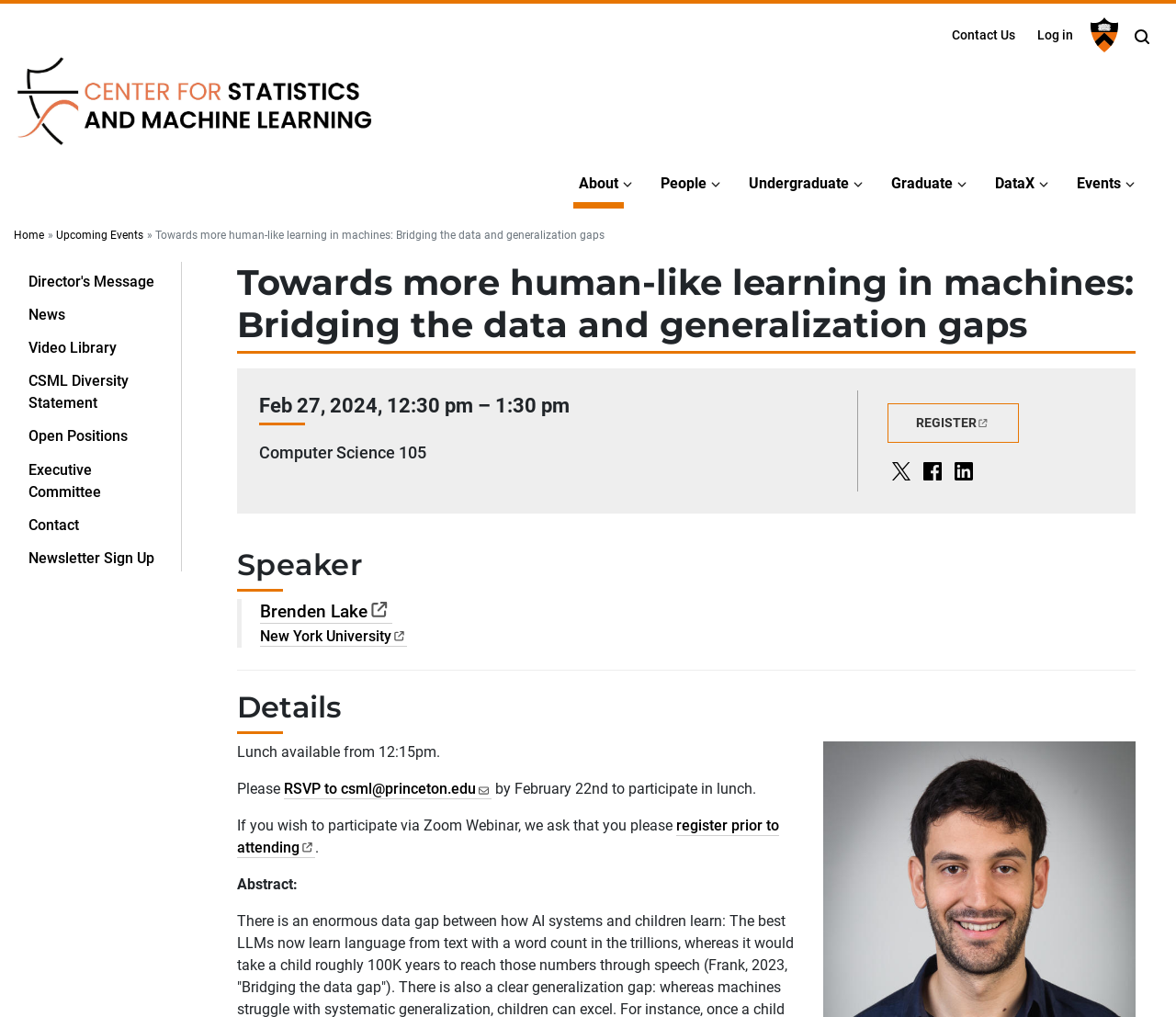Using the information from the screenshot, answer the following question thoroughly:
What time is lunch available?

I found the lunch availability time by looking at the 'Details' section, which is located below the 'Speaker' section. The text specifies that 'Lunch available from 12:15pm'.